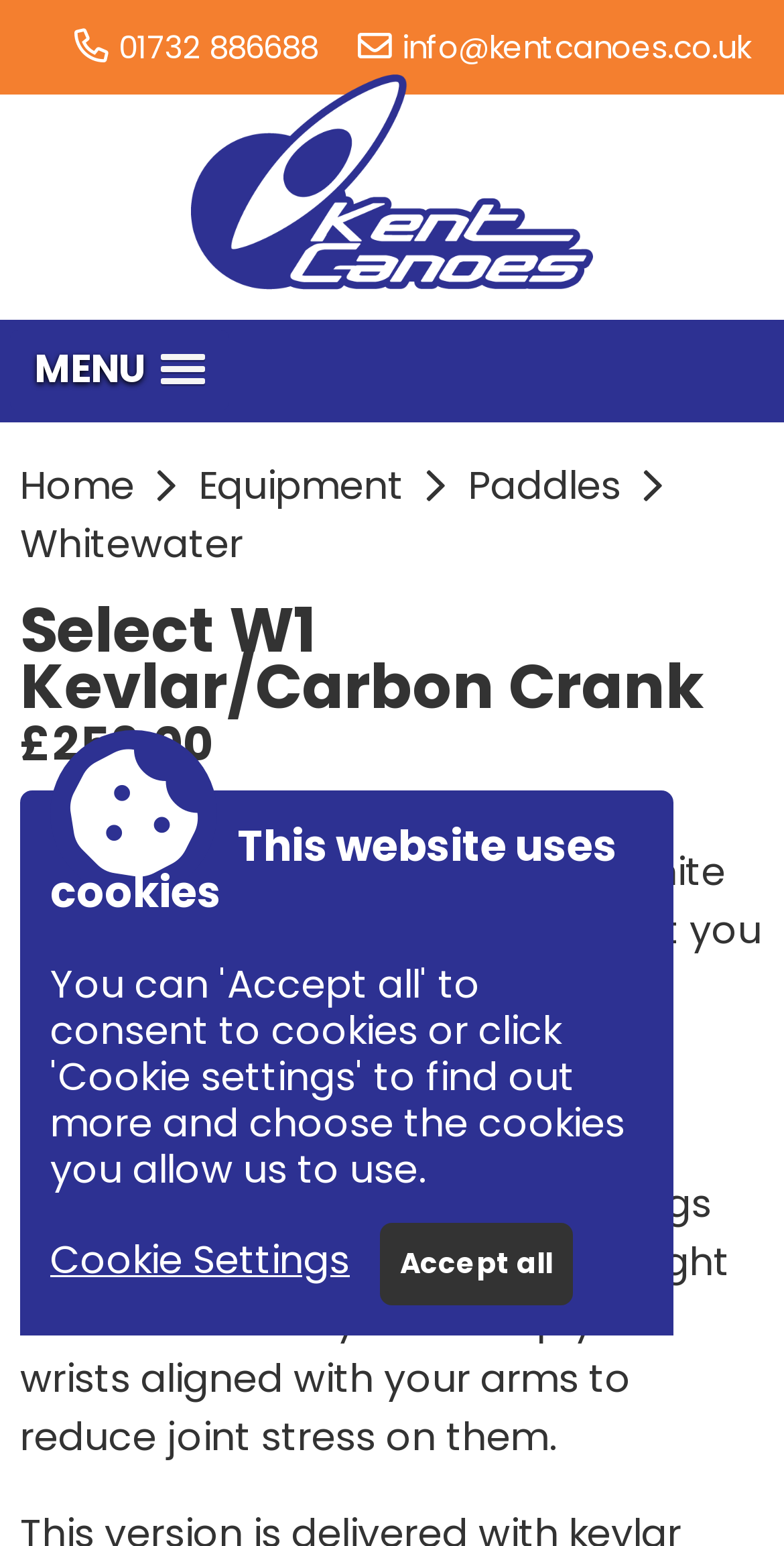Locate the bounding box coordinates of the UI element described by: "This website uses cookies". The bounding box coordinates should consist of four float numbers between 0 and 1, i.e., [left, top, right, bottom].

[0.064, 0.511, 0.821, 0.624]